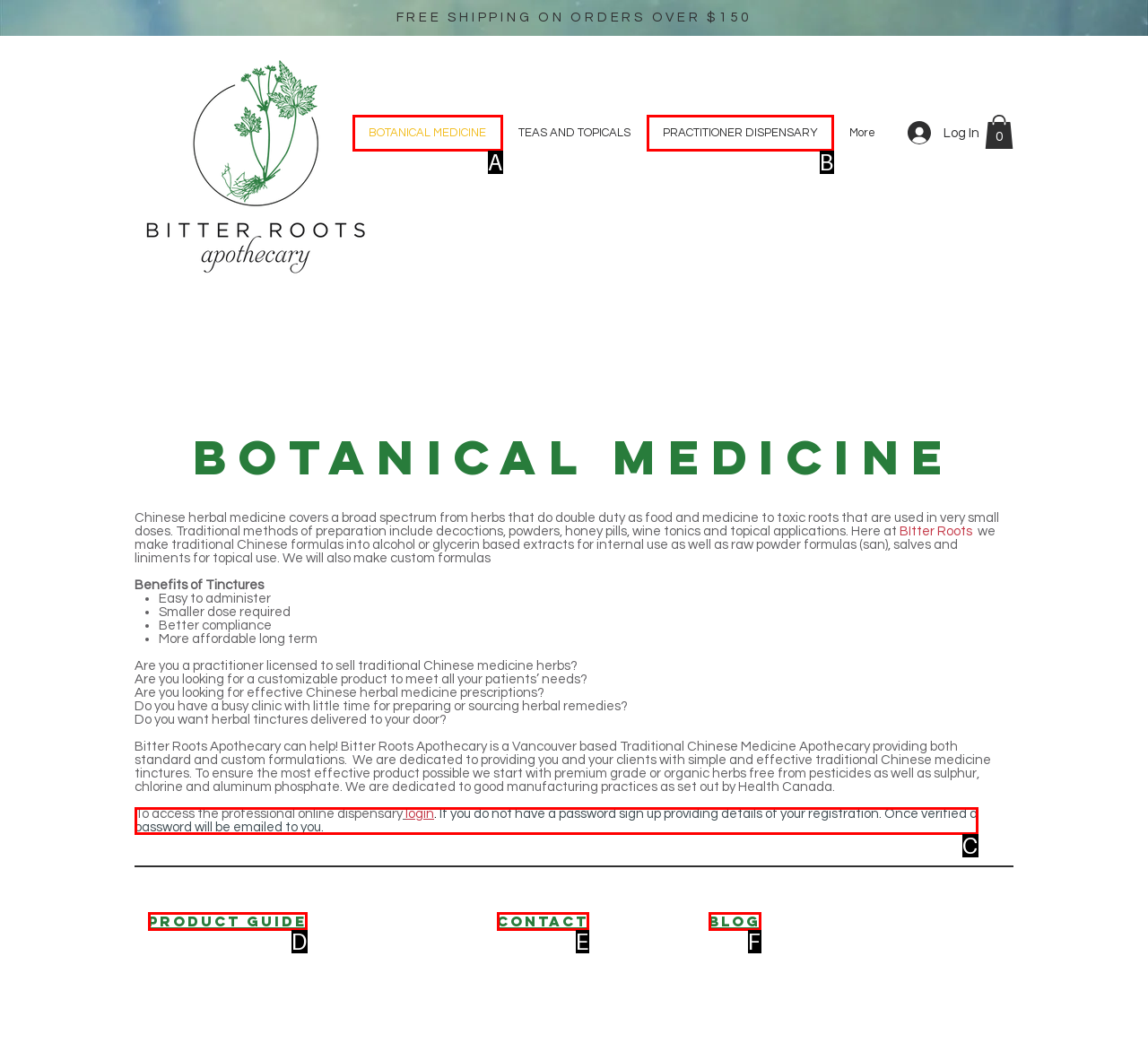Identify which HTML element matches the description: BOTANICAL MEDICINE. Answer with the correct option's letter.

A